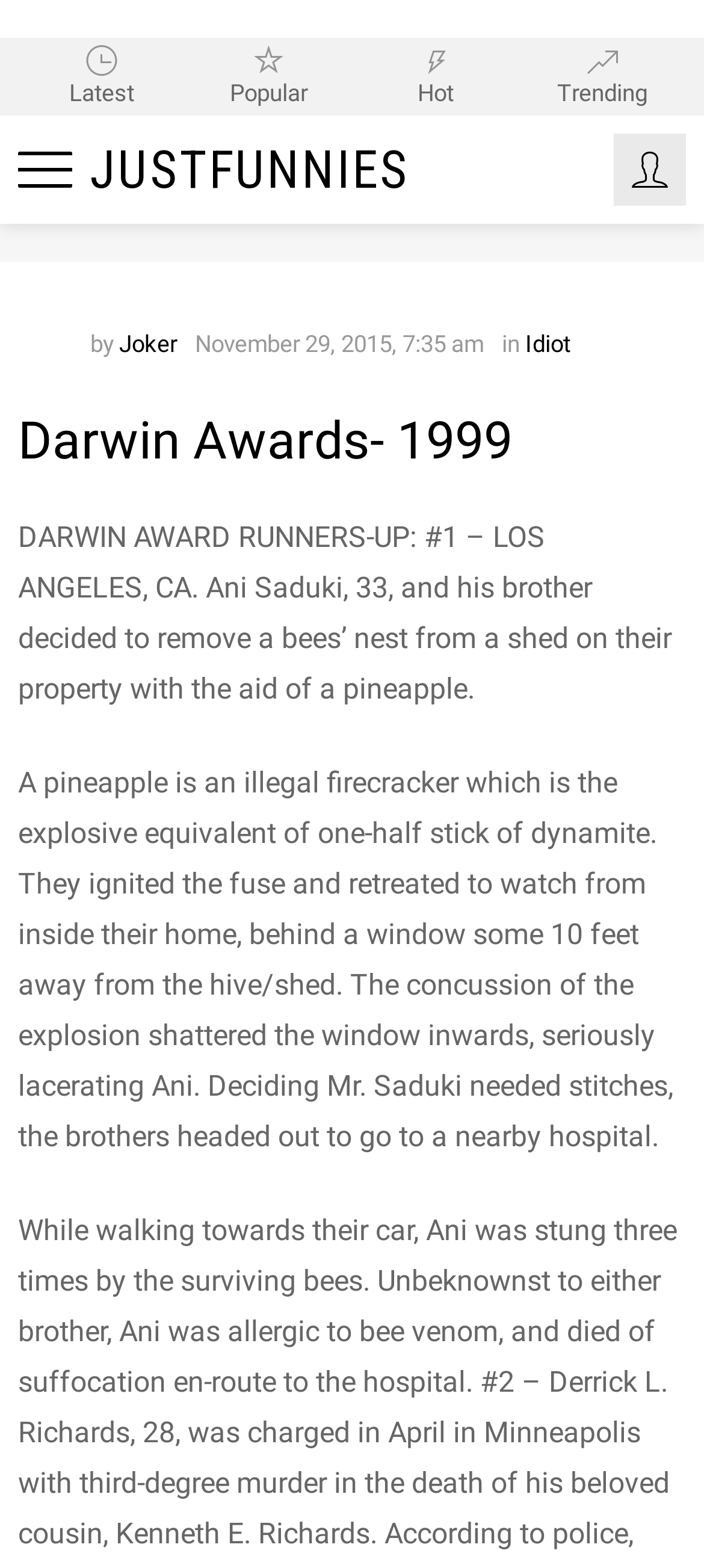Show the bounding box coordinates of the element that should be clicked to complete the task: "check out Idiot".

[0.746, 0.211, 0.81, 0.228]